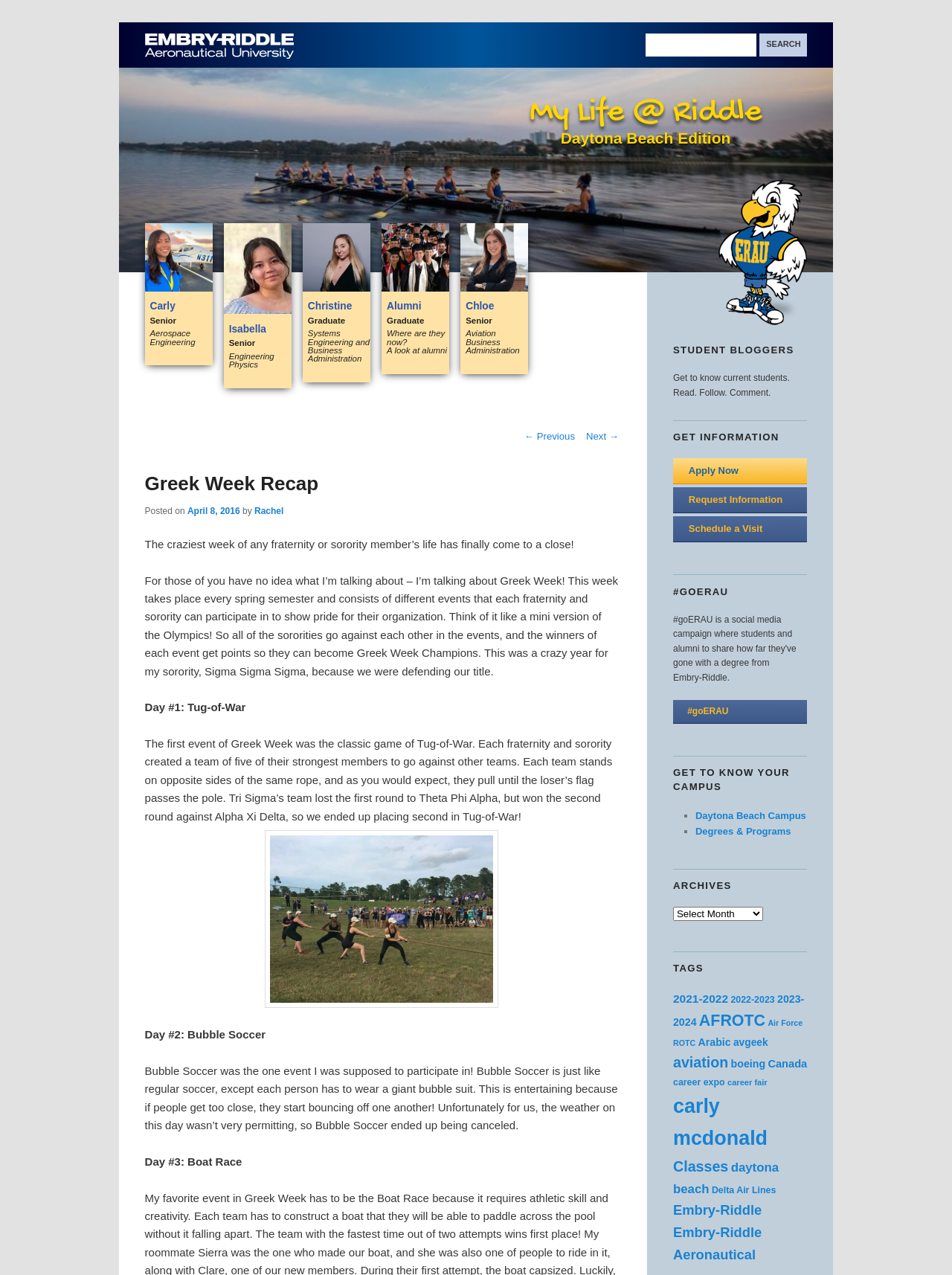Show the bounding box coordinates of the element that should be clicked to complete the task: "View previous posts".

[0.551, 0.338, 0.604, 0.347]